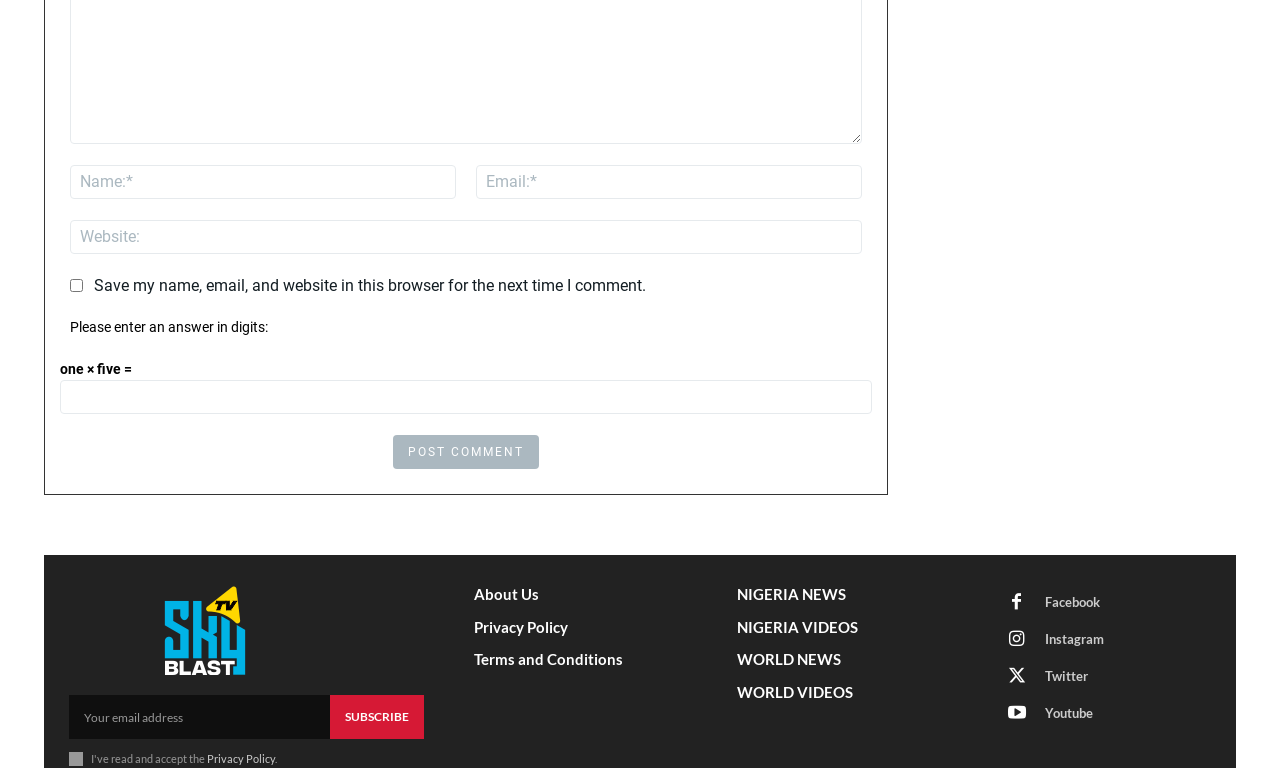Respond to the question below with a single word or phrase: What is the mathematical operation in the captcha?

Multiplication